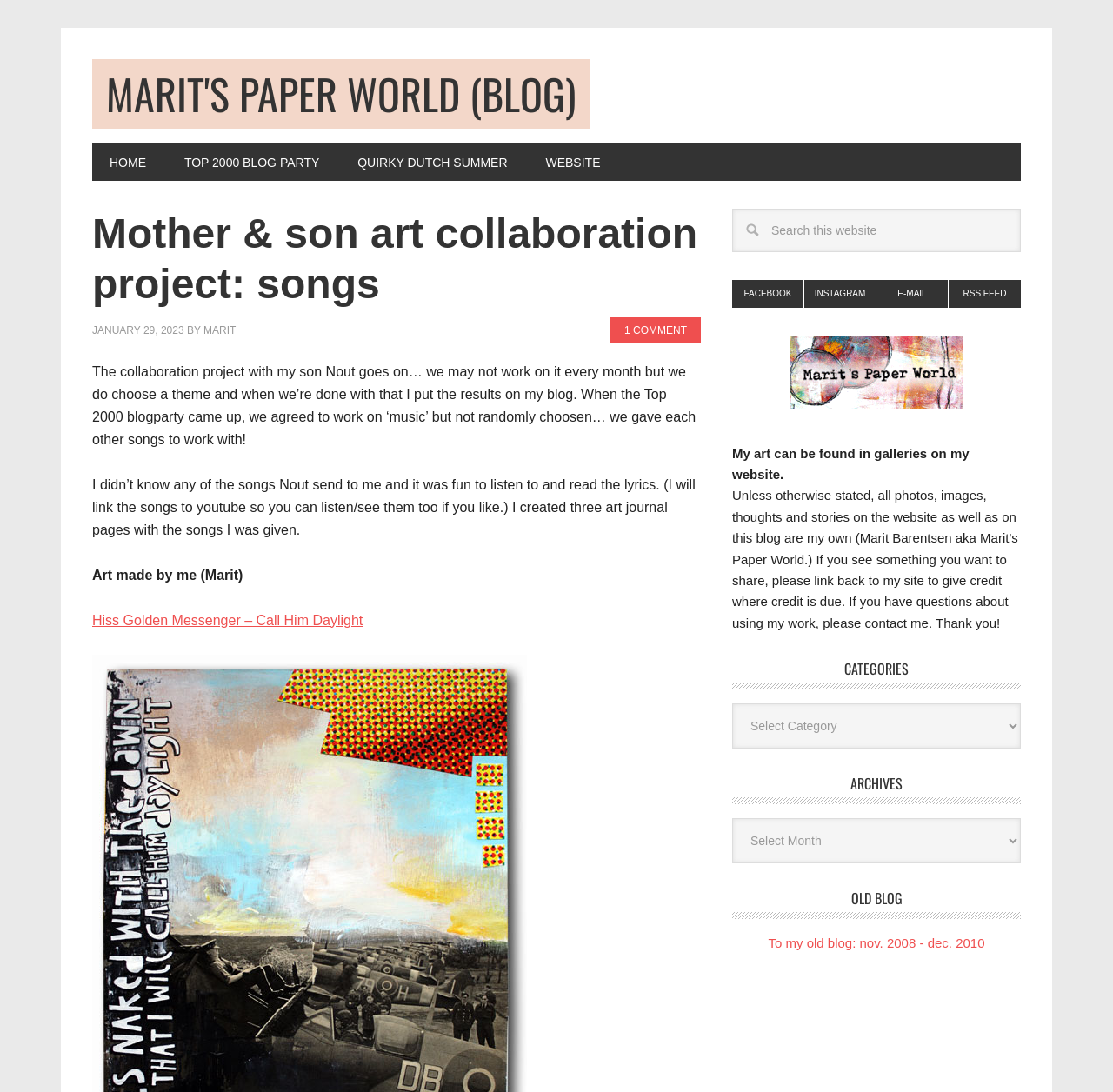Specify the bounding box coordinates of the area to click in order to follow the given instruction: "Go to HOME page."

[0.083, 0.131, 0.147, 0.166]